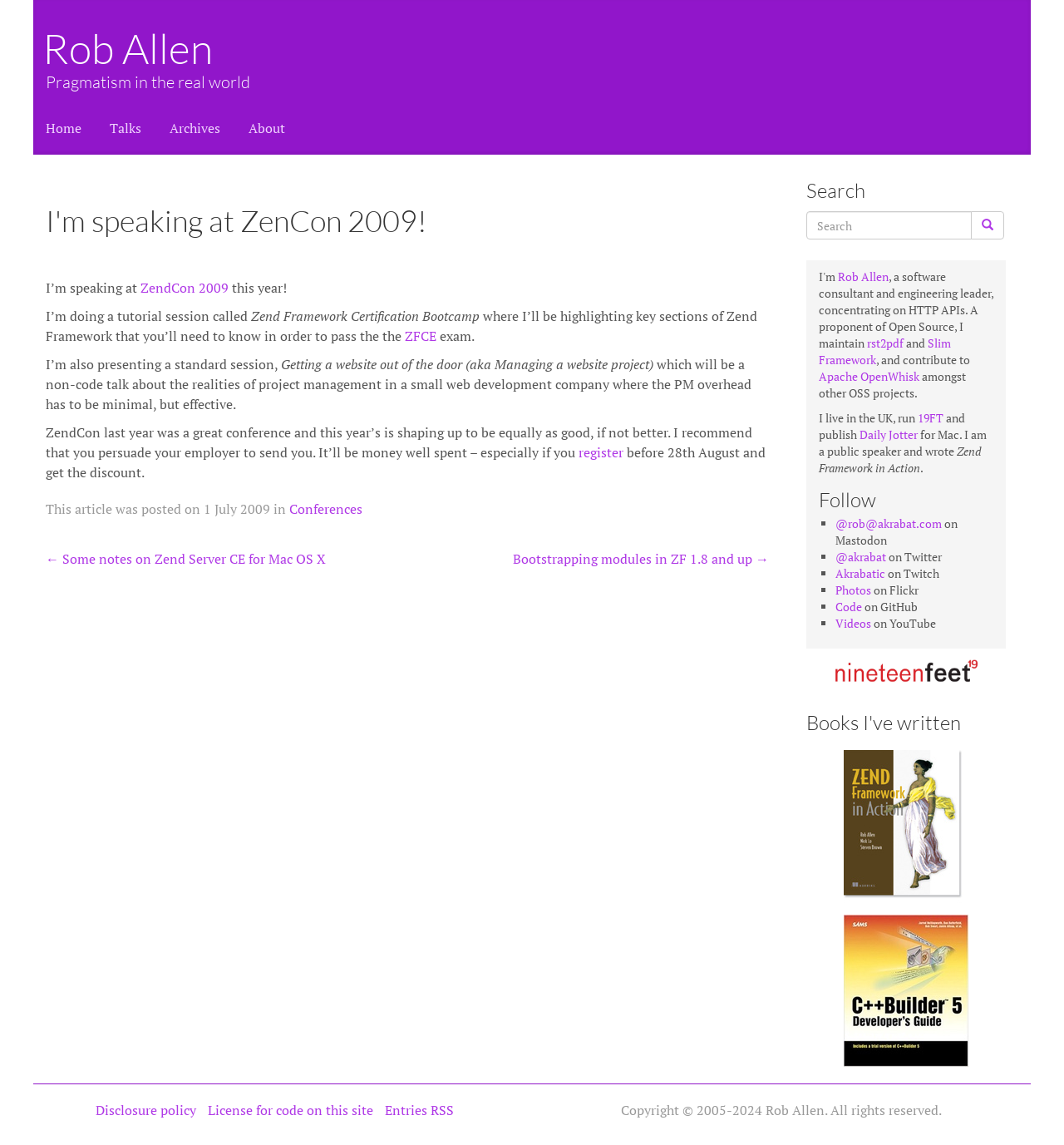What is the topic of the tutorial session? Based on the image, give a response in one word or a short phrase.

Zend Framework Certification Bootcamp